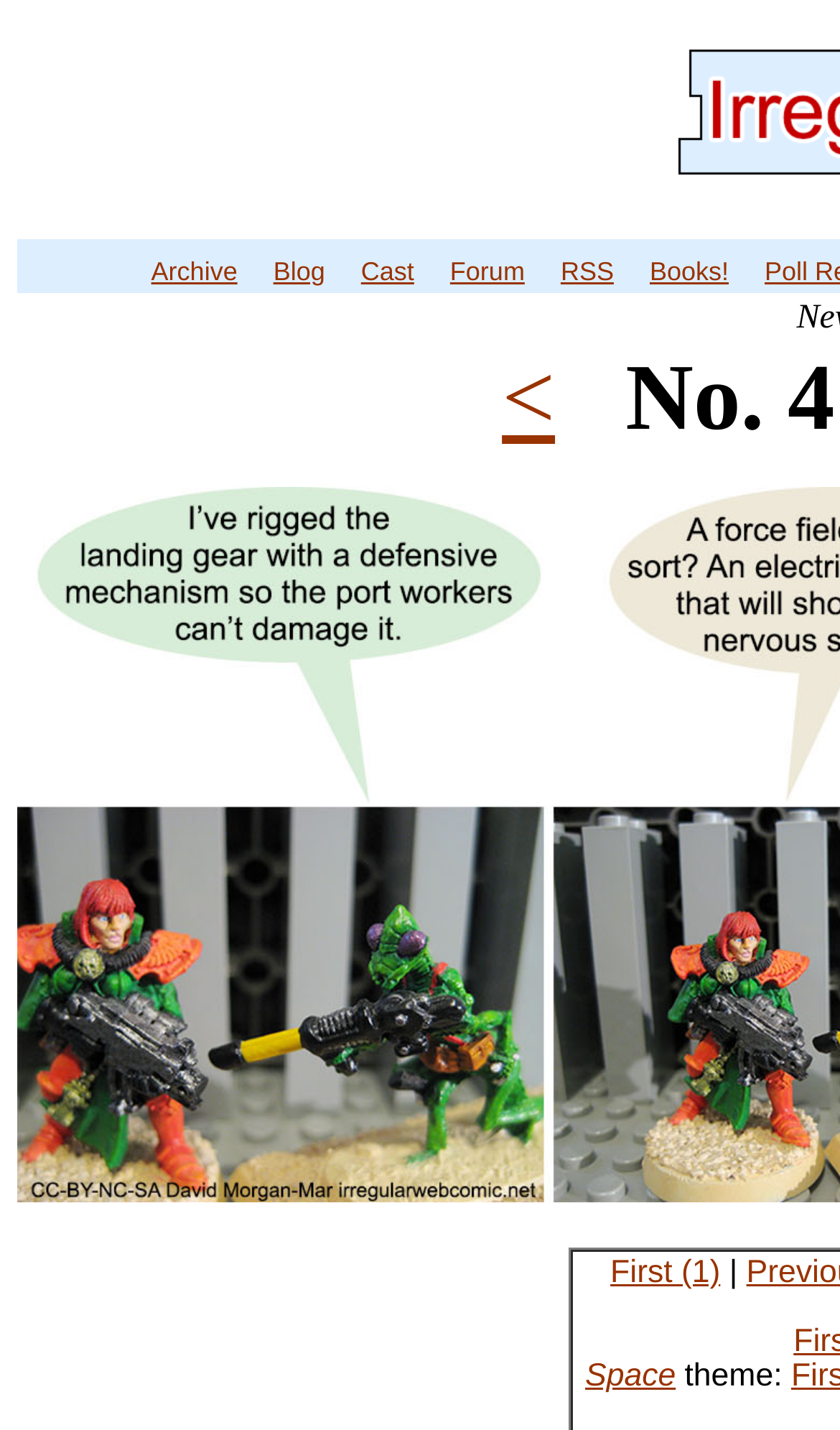Please find the bounding box coordinates of the element that must be clicked to perform the given instruction: "View product description". The coordinates should be four float numbers from 0 to 1, i.e., [left, top, right, bottom].

None